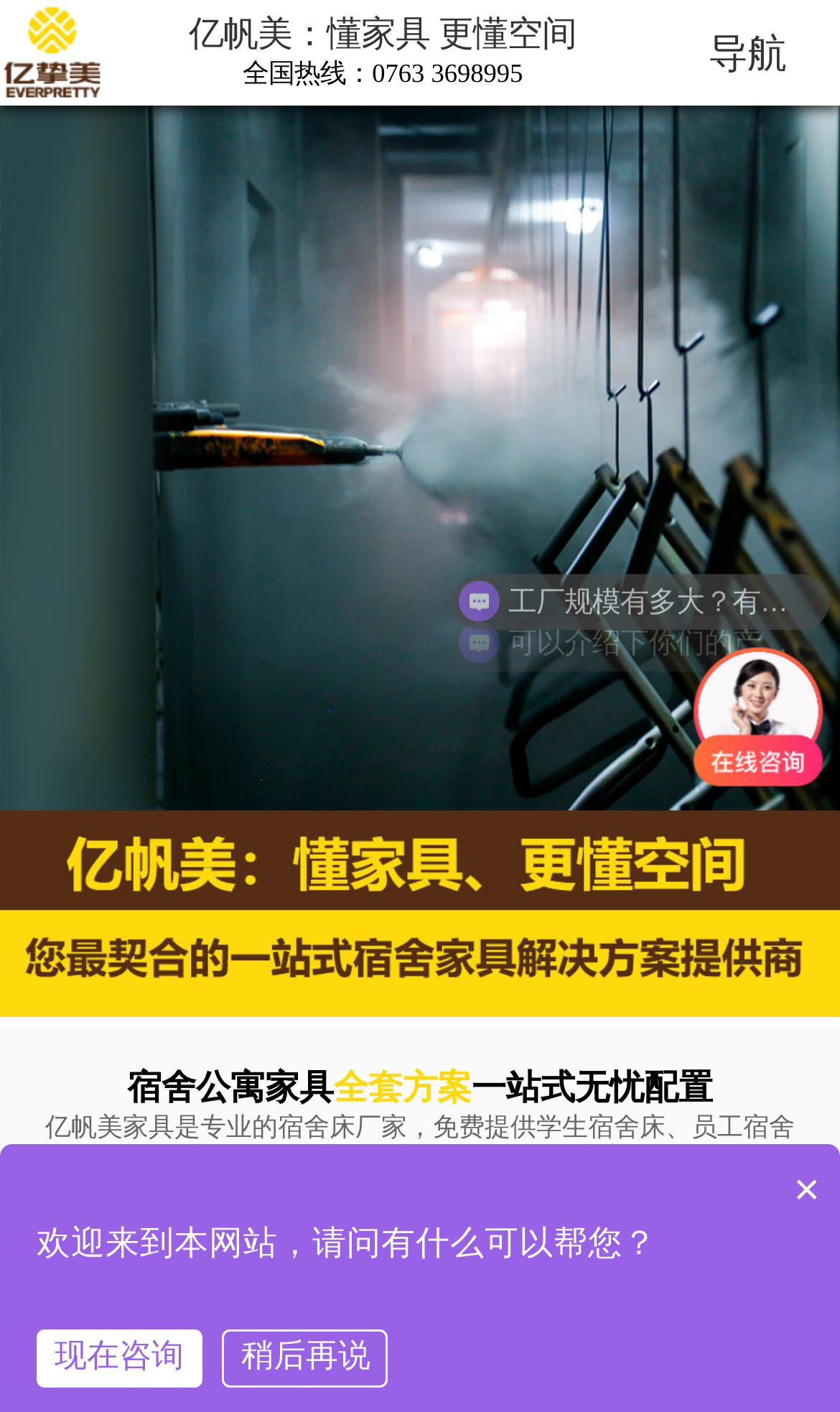Bounding box coordinates are given in the format (top-left x, top-left y, bottom-right x, bottom-right y). All values should be floating point numbers between 0 and 1. Provide the bounding box coordinate for the UI element described as: 导航

[0.844, 0.022, 0.969, 0.053]